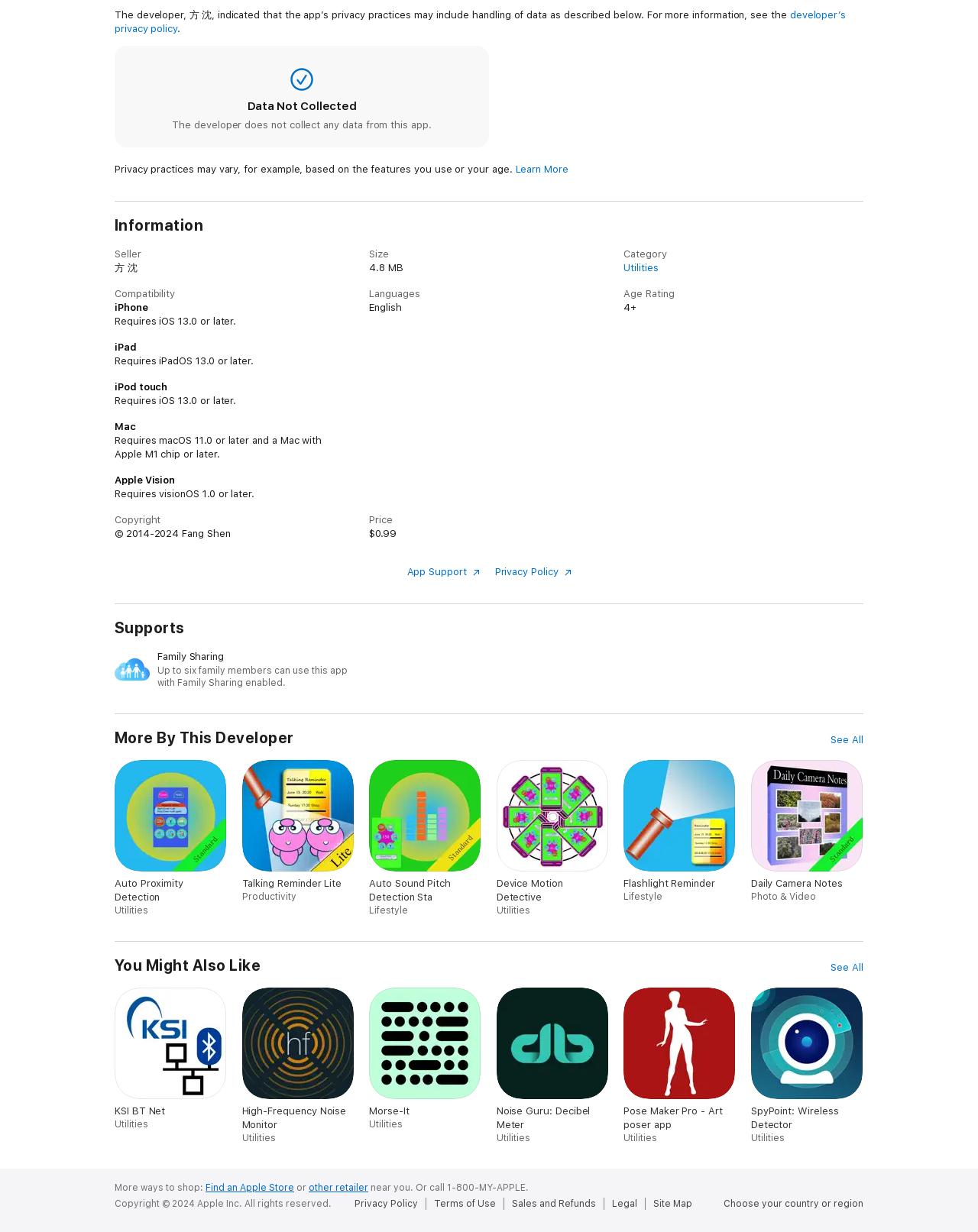Identify the coordinates of the bounding box for the element that must be clicked to accomplish the instruction: "Learn more about privacy practices".

[0.527, 0.133, 0.581, 0.142]